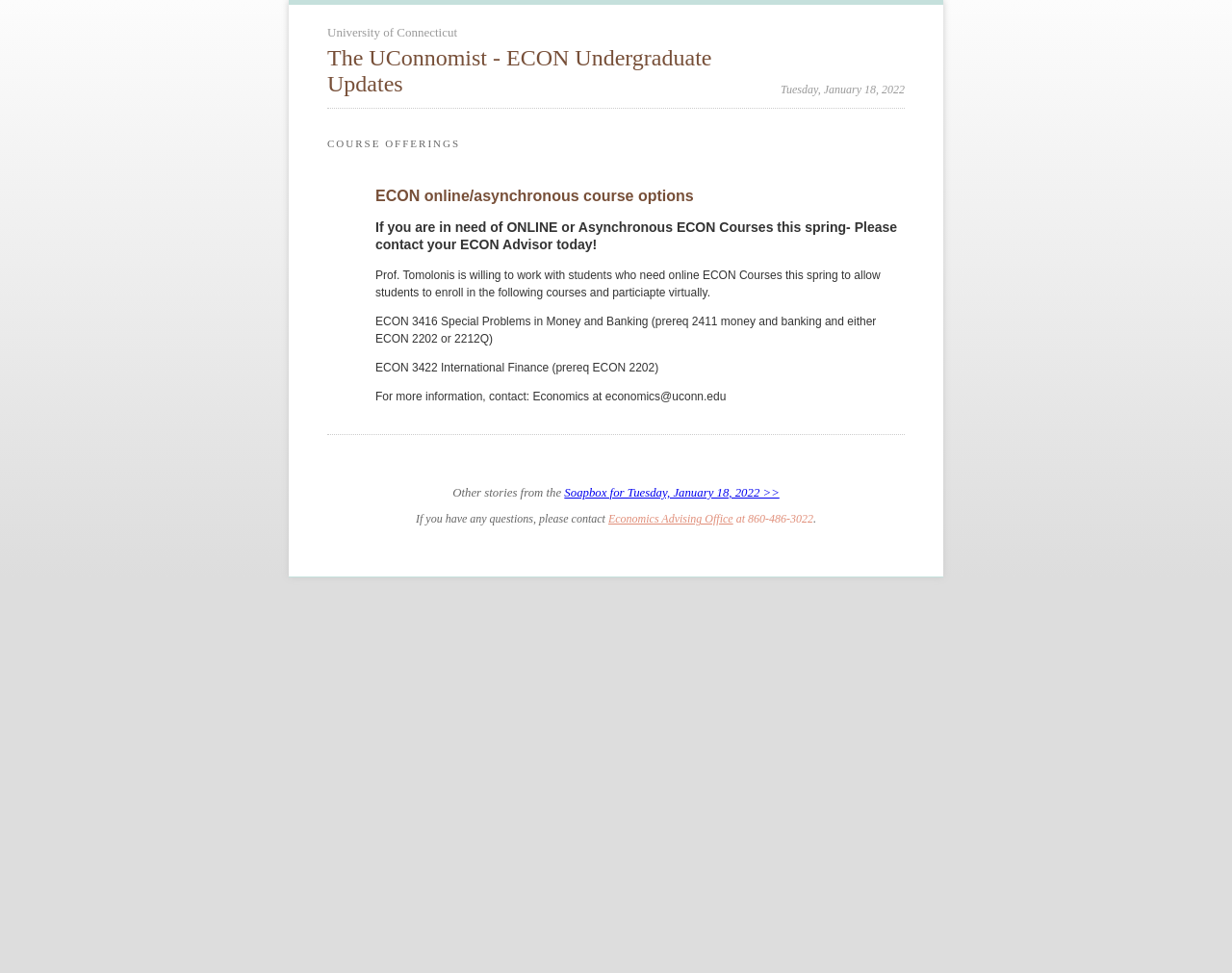Provide a brief response to the question below using a single word or phrase: 
What is the main topic of this webpage?

ECON course offerings